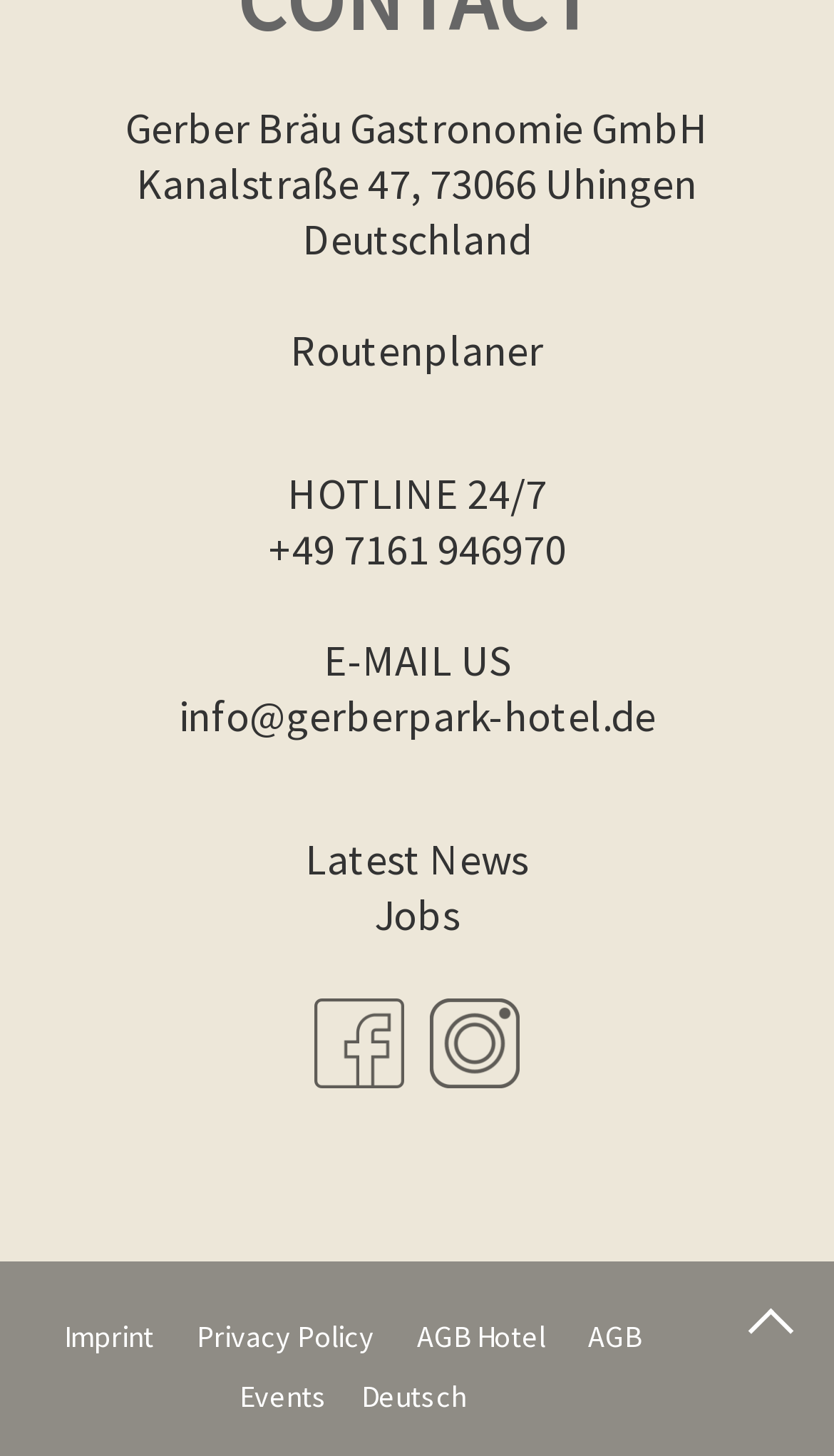Please provide a one-word or phrase answer to the question: 
What is the address?

Kanalstraße 47, 73066 Uhingen, Deutschland